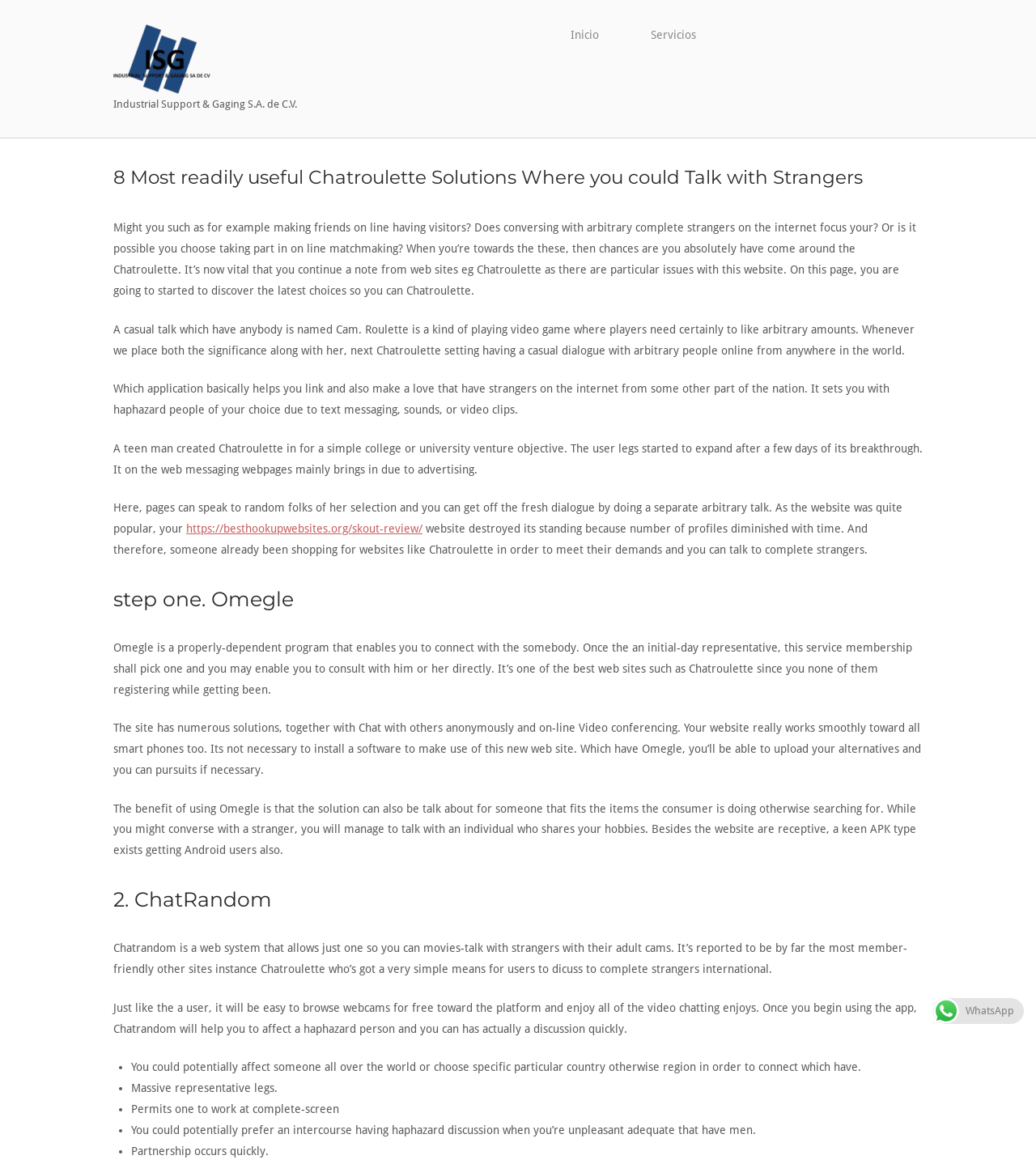Can you extract the headline from the webpage for me?

8 Most readily useful Chatroulette Solutions Where you could Talk with Strangers